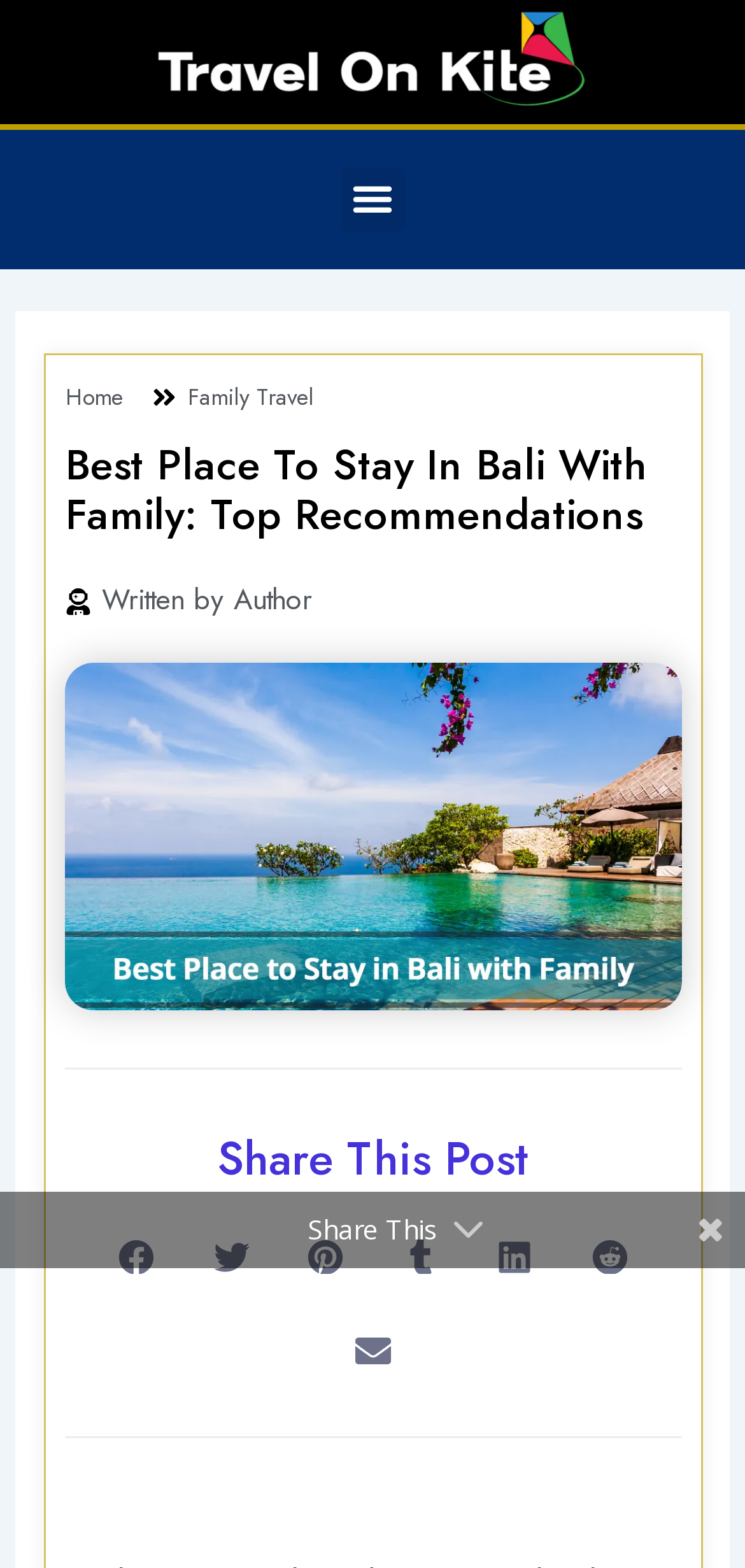What is the topic of the webpage?
Using the image, give a concise answer in the form of a single word or short phrase.

Best place to stay in Bali with family